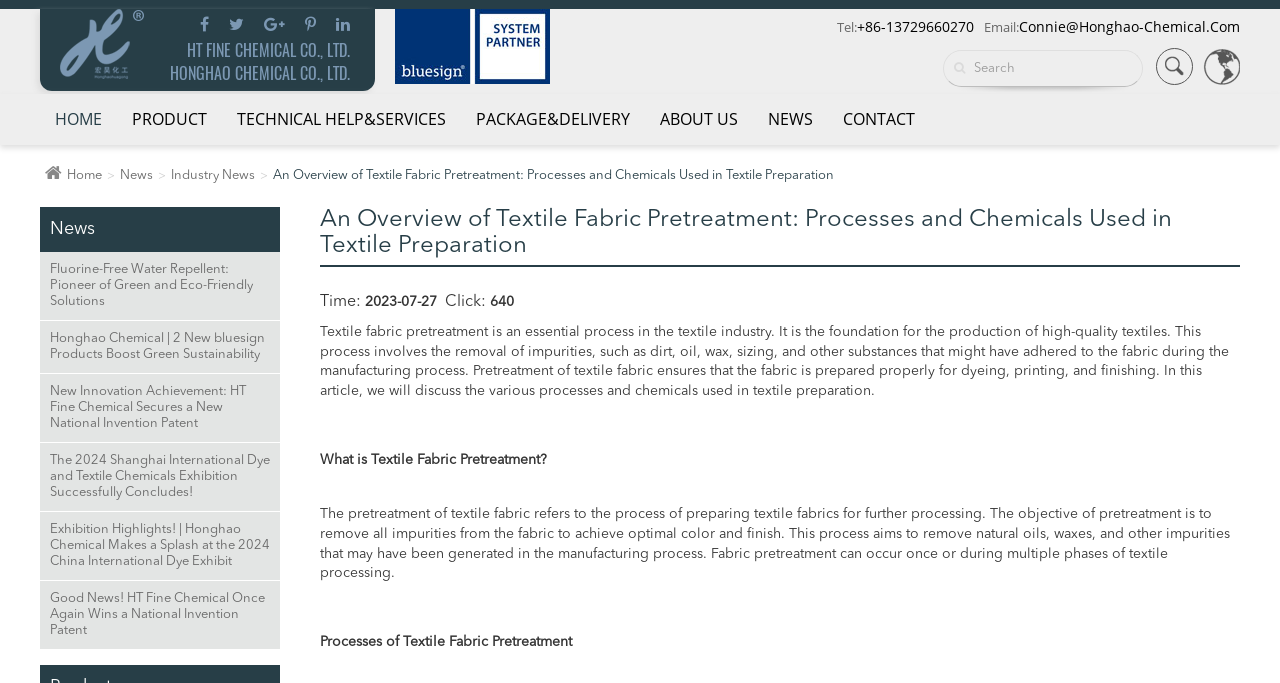Please specify the bounding box coordinates for the clickable region that will help you carry out the instruction: "View the 'An Overview of Textile Fabric Pretreatment: Processes and Chemicals Used in Textile Preparation' article".

[0.213, 0.247, 0.652, 0.266]